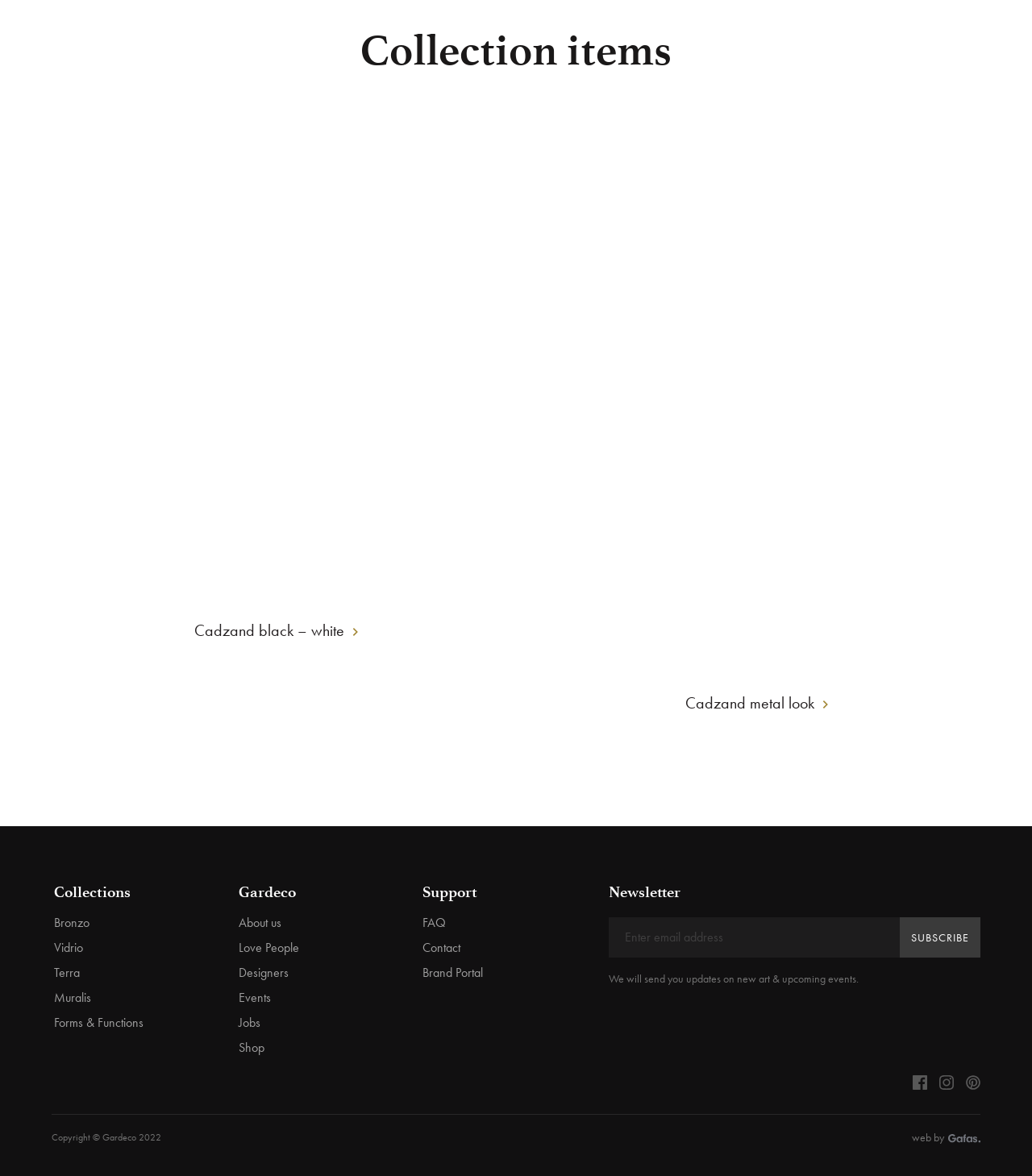Highlight the bounding box coordinates of the element that should be clicked to carry out the following instruction: "Click on the 'About us' link". The coordinates must be given as four float numbers ranging from 0 to 1, i.e., [left, top, right, bottom].

[0.231, 0.777, 0.272, 0.792]